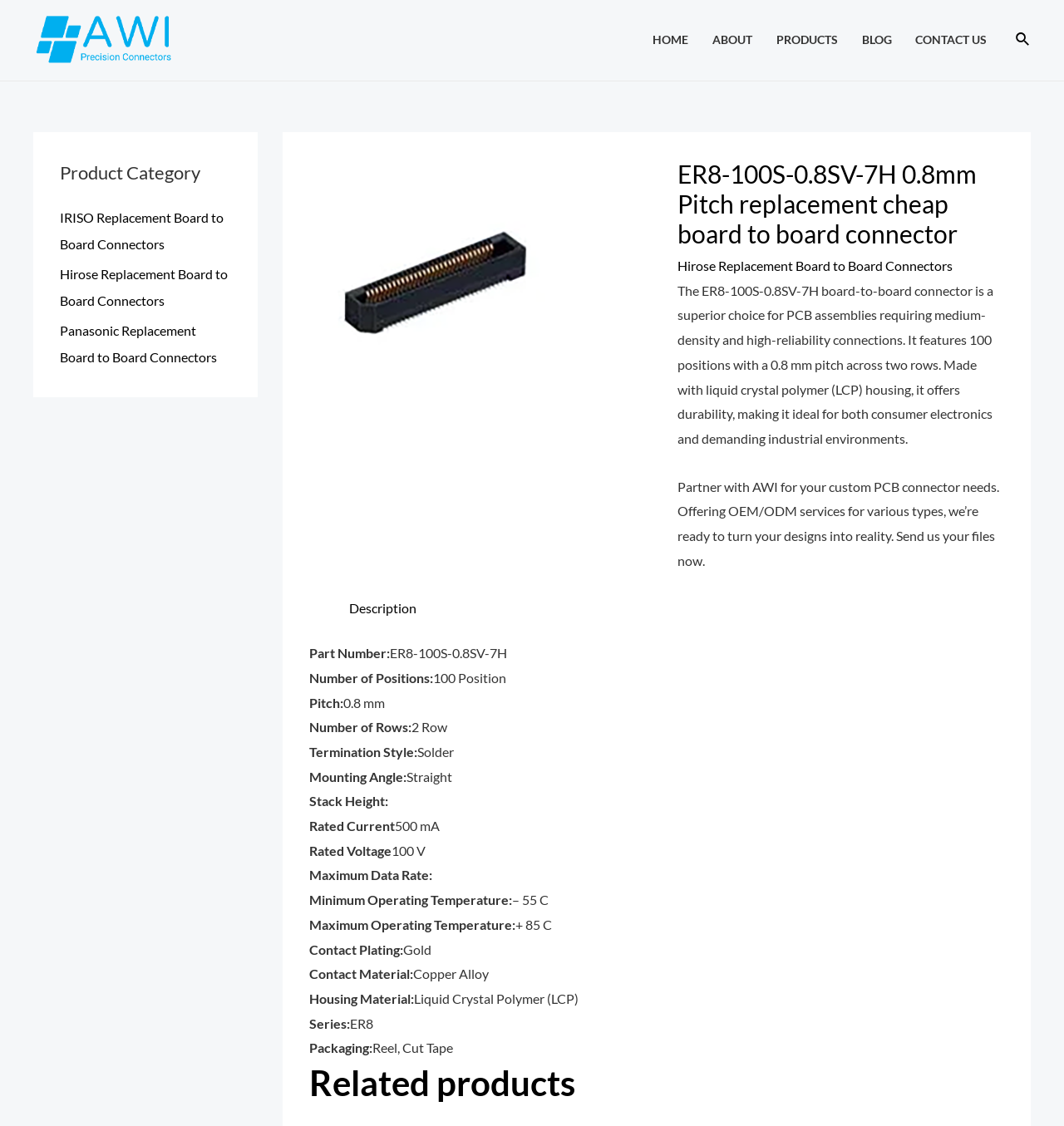Locate the bounding box coordinates of the UI element described by: "Blog". Provide the coordinates as four float numbers between 0 and 1, formatted as [left, top, right, bottom].

[0.799, 0.02, 0.849, 0.05]